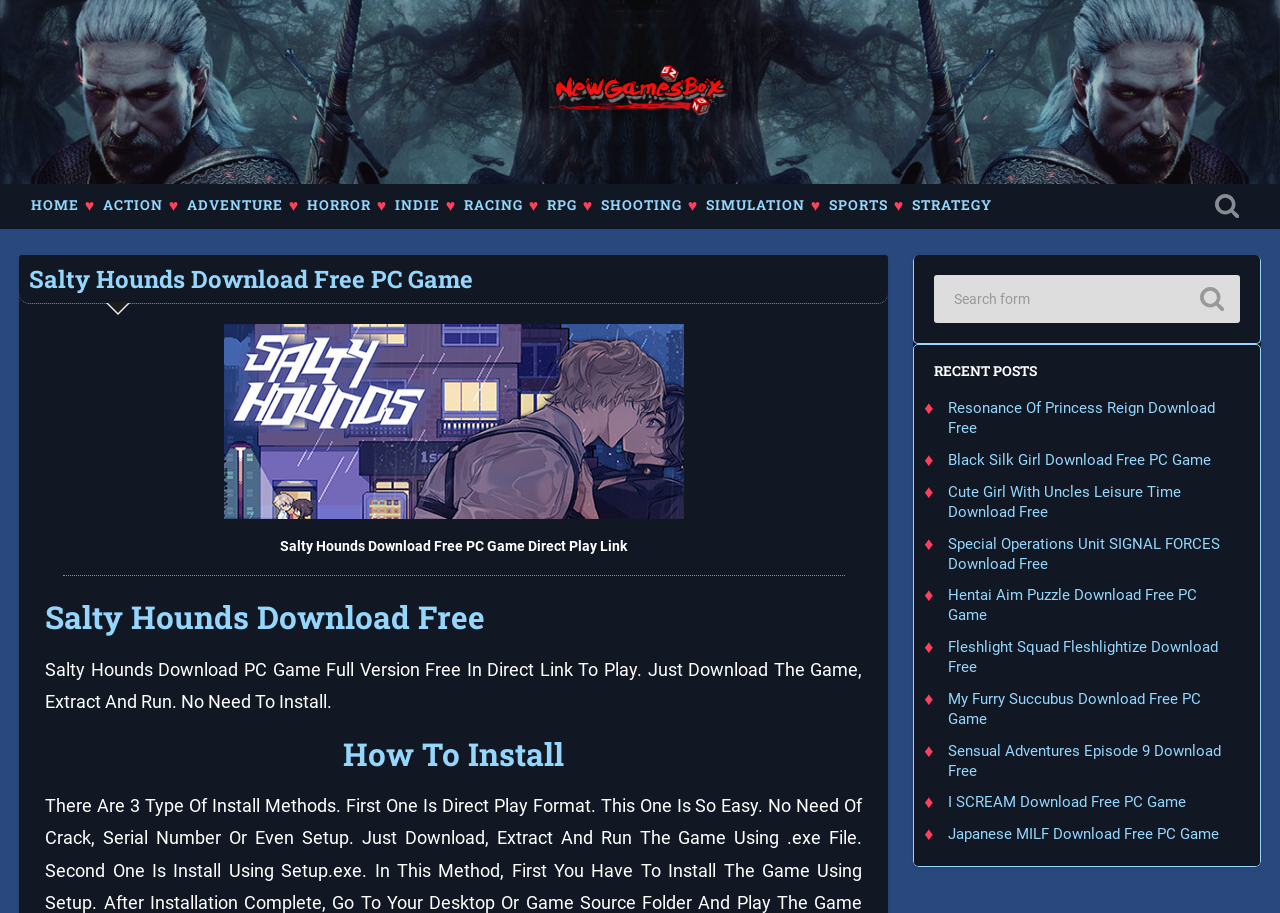Locate the bounding box coordinates of the clickable area needed to fulfill the instruction: "Search for a game".

[0.73, 0.301, 0.969, 0.353]